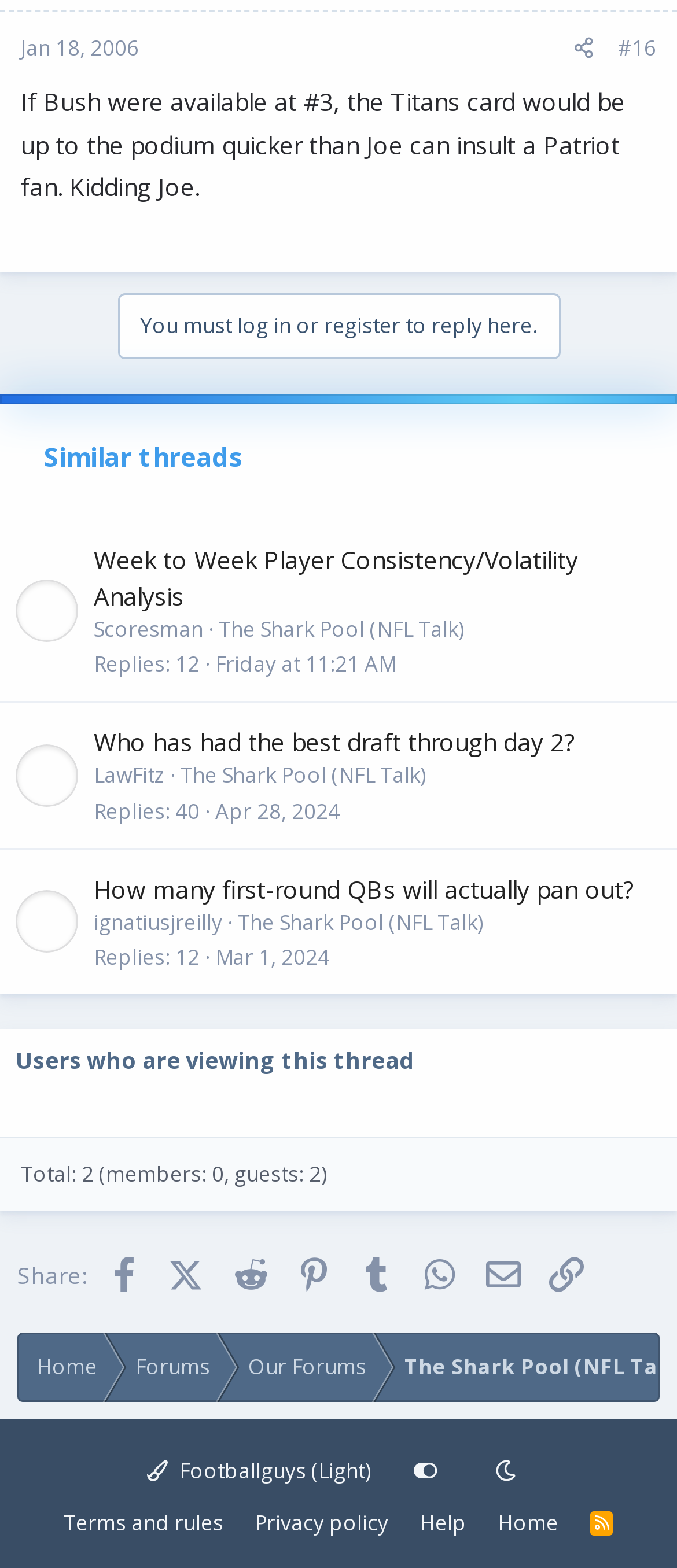Determine the bounding box coordinates of the region I should click to achieve the following instruction: "Check the similar thread 'How many first-round QBs will actually pan out?'". Ensure the bounding box coordinates are four float numbers between 0 and 1, i.e., [left, top, right, bottom].

[0.138, 0.556, 0.936, 0.577]